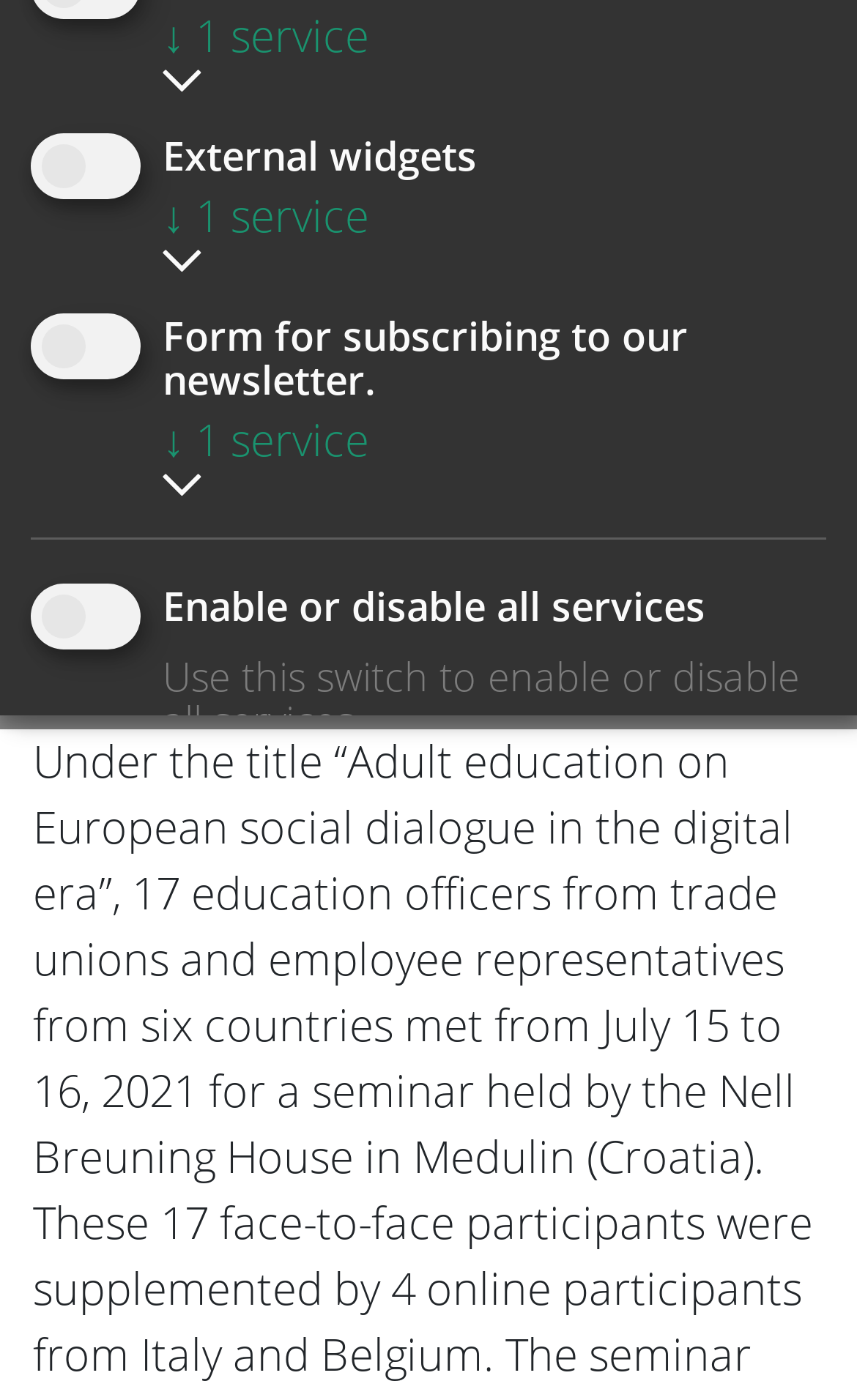Given the element description, predict the bounding box coordinates in the format (top-left x, top-left y, bottom-right x, bottom-right y). Make sure all values are between 0 and 1. Here is the element description: Accept selected

[0.648, 0.576, 0.946, 0.626]